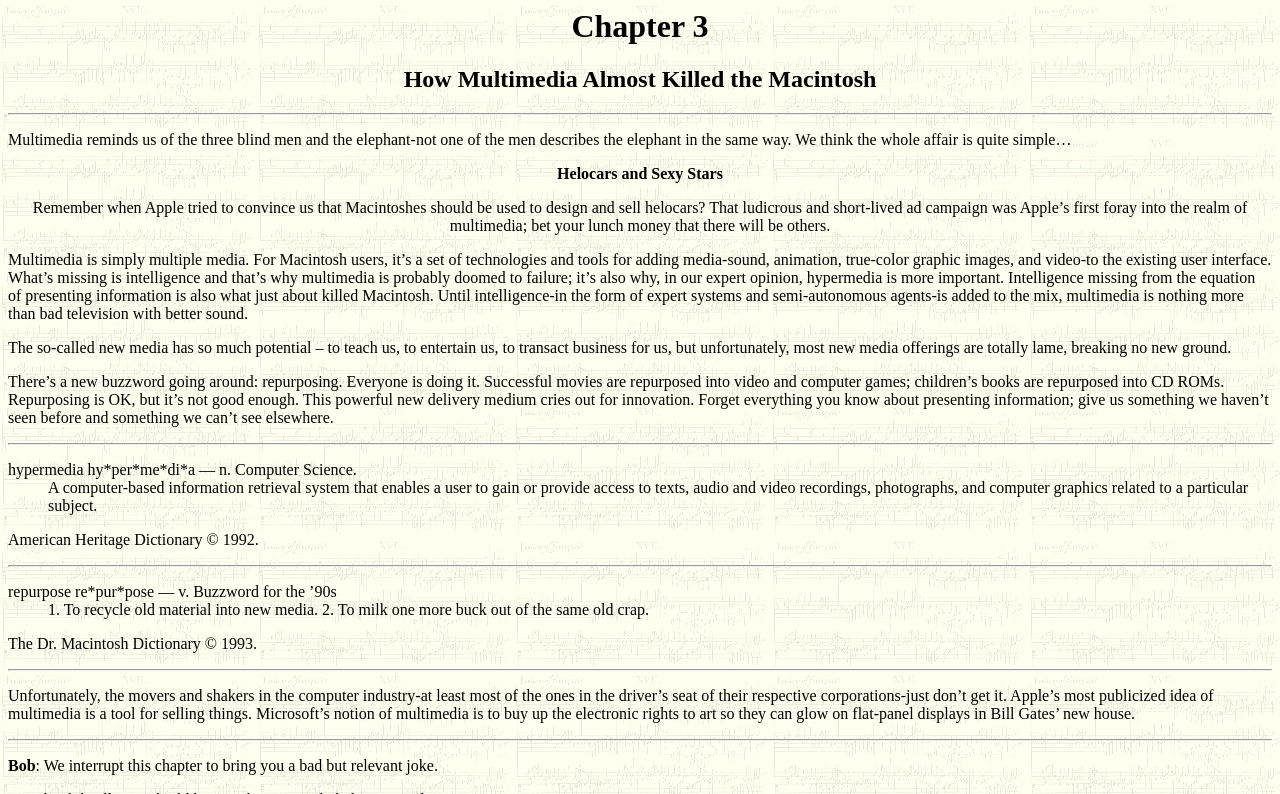What does repurposing mean in the context of multimedia?
Please provide a detailed answer to the question.

The meaning of repurposing is explained in the DescriptionList section of the page, which provides two definitions. The first definition is 'To recycle old material into new media', which is relevant to the context of multimedia. The second definition is more sarcastic, implying that repurposing is a way to 'milk one more buck out of the same old crap'.